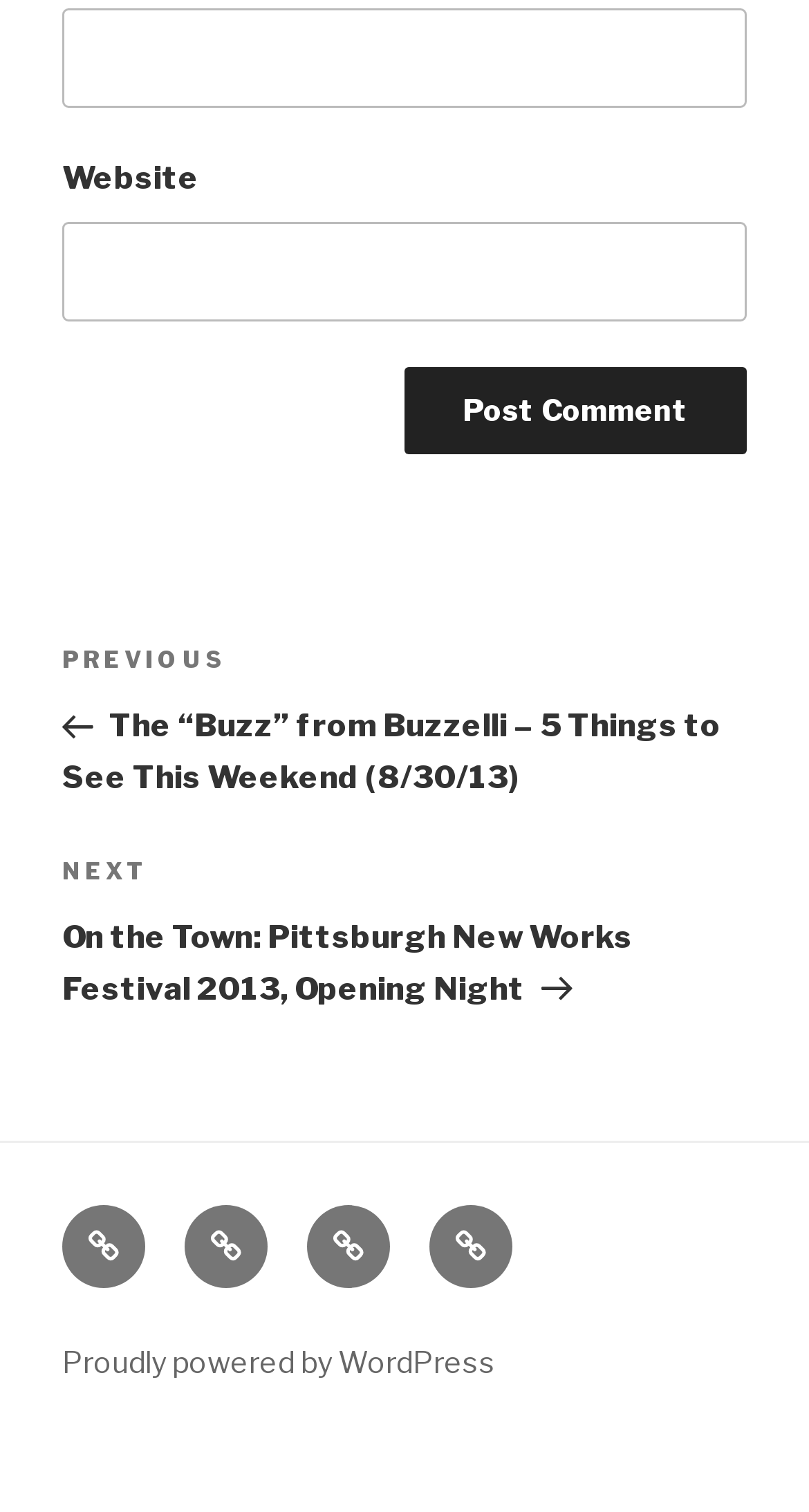Based on the provided description, "parent_node: Email * aria-describedby="email-notes" name="email"", find the bounding box of the corresponding UI element in the screenshot.

[0.077, 0.005, 0.923, 0.071]